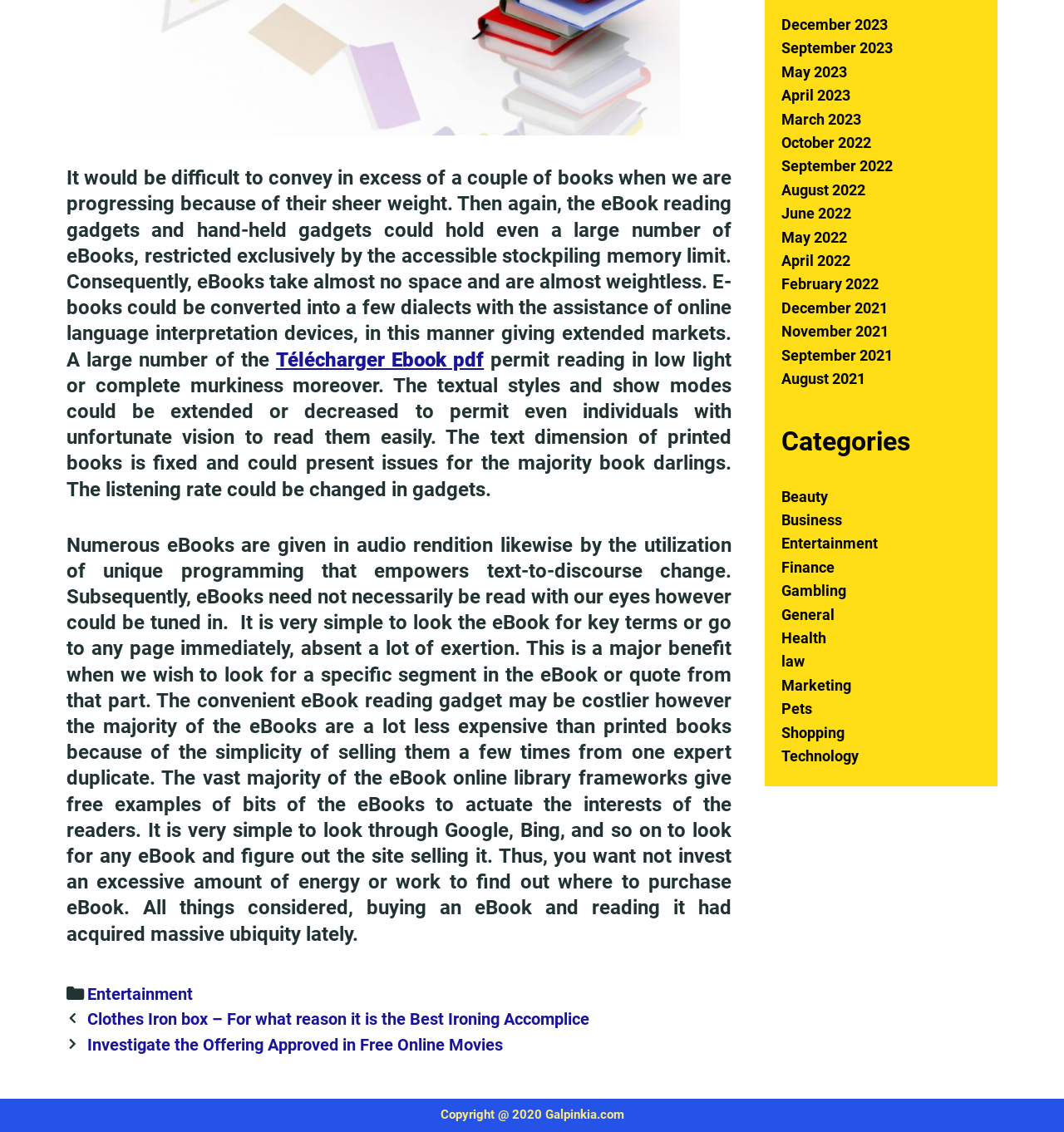Please determine the bounding box coordinates of the section I need to click to accomplish this instruction: "View December 2023".

[0.734, 0.014, 0.834, 0.029]